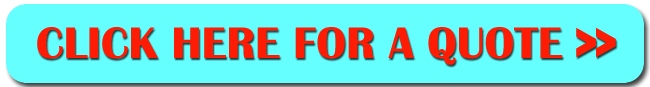What is the purpose of the call-to-action button?
Use the screenshot to answer the question with a single word or phrase.

To get a quote